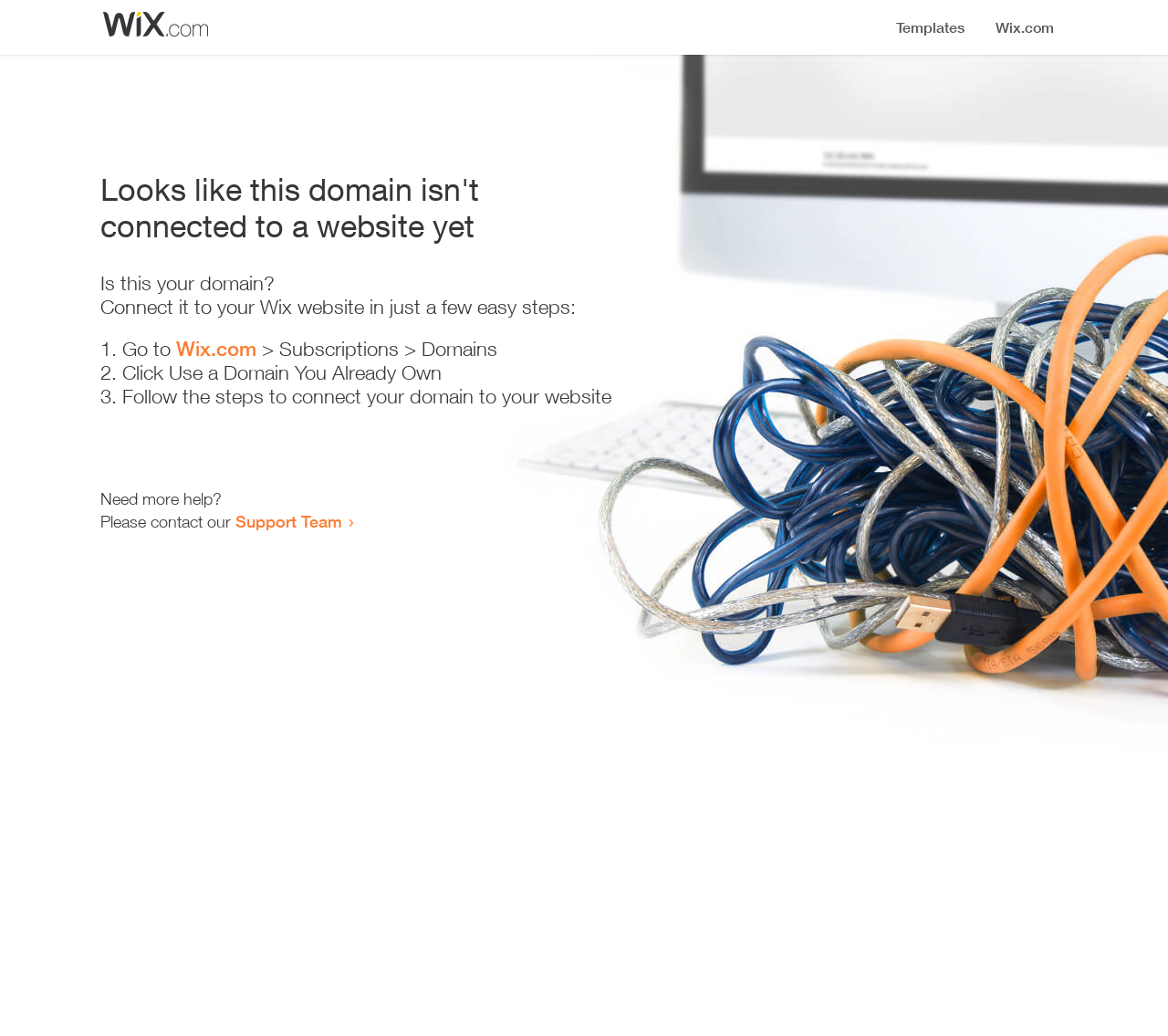What is the purpose of this webpage?
Look at the screenshot and respond with a single word or phrase.

Domain connection guide